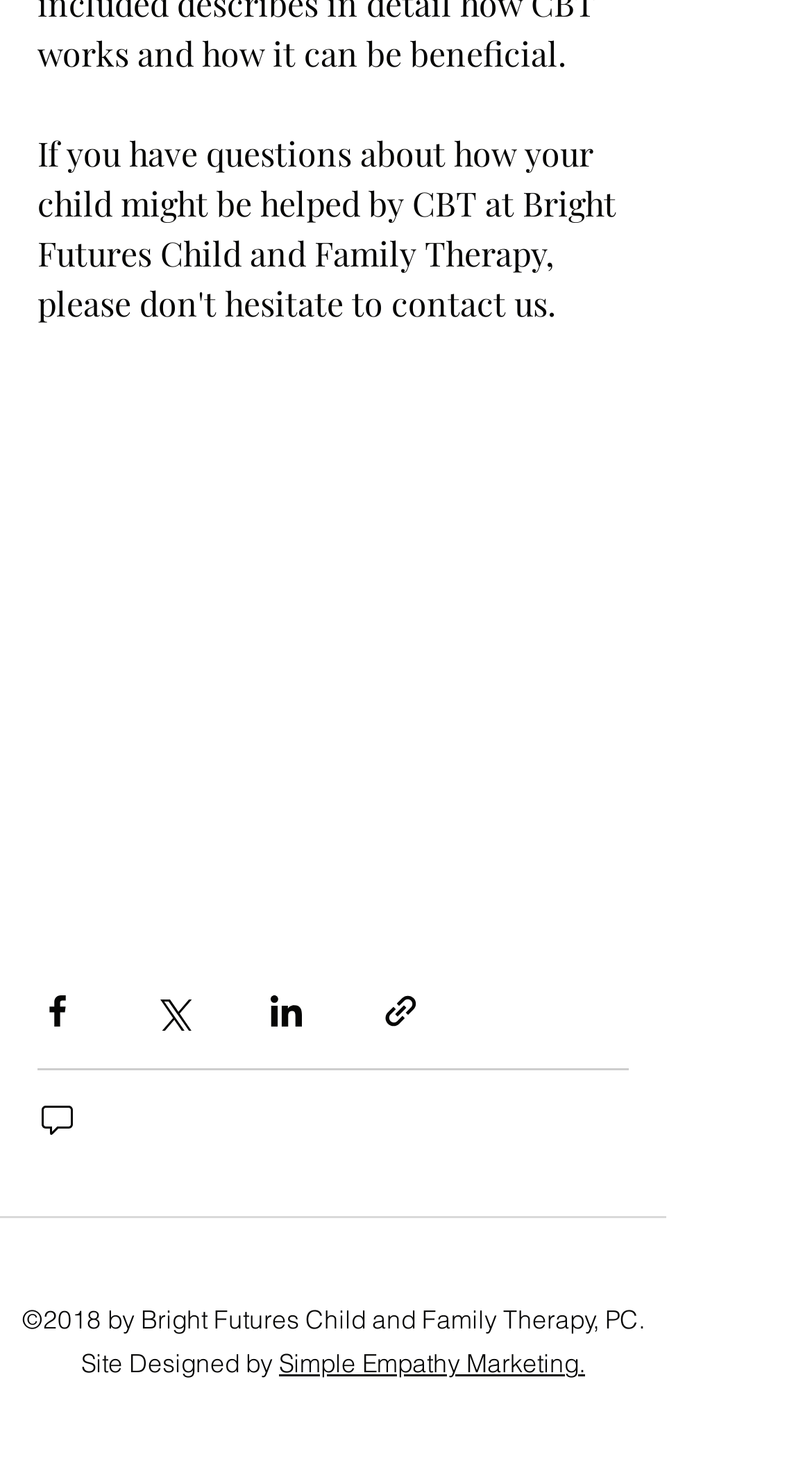Who designed the website?
Answer the question with a detailed explanation, including all necessary information.

The text 'Site Designed by Simple Empathy Marketing.' is displayed at the bottom of the webpage, indicating that the website was designed by Simple Empathy Marketing.